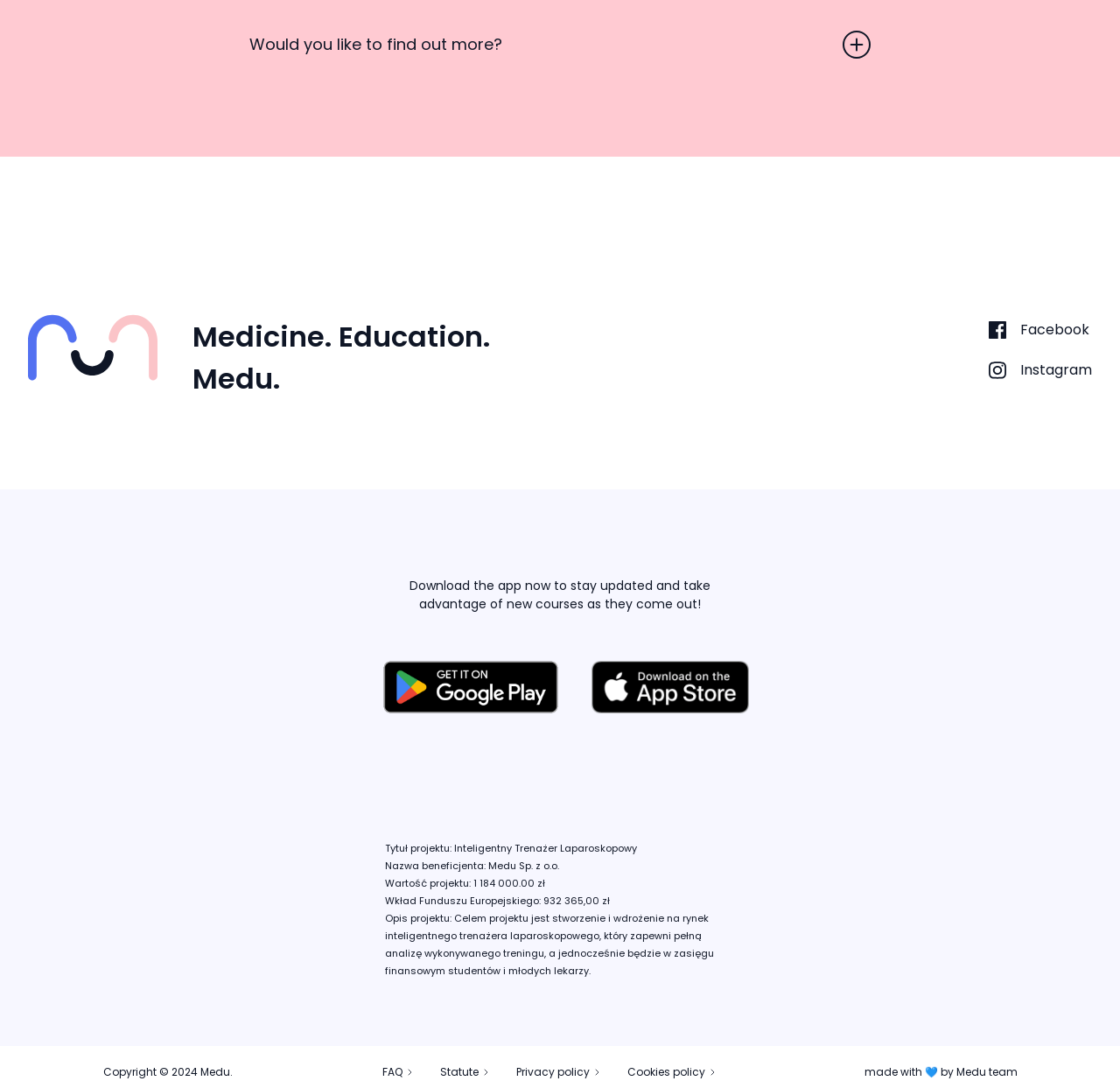Find and indicate the bounding box coordinates of the region you should select to follow the given instruction: "Go to FAQ section".

[0.341, 0.985, 0.368, 1.0]